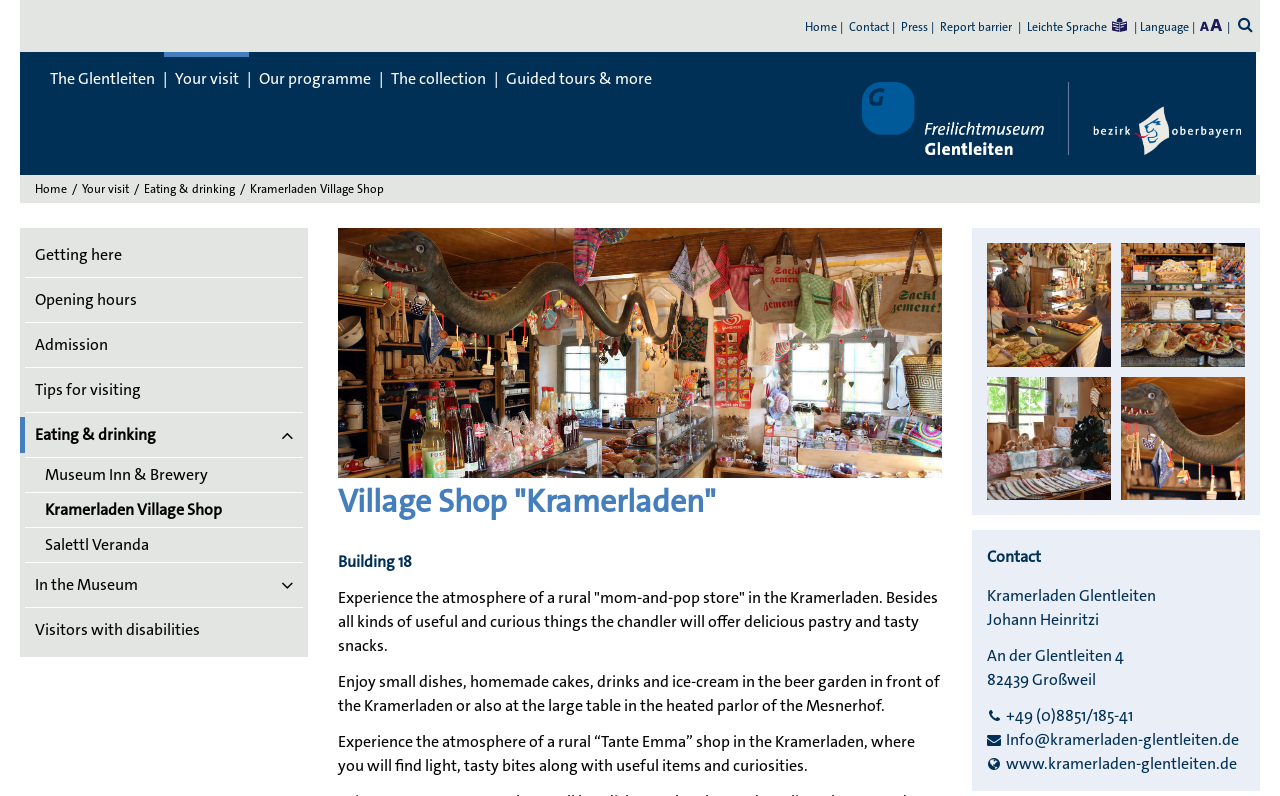Extract the main title from the webpage and generate its text.

Village Shop "Kramerladen"